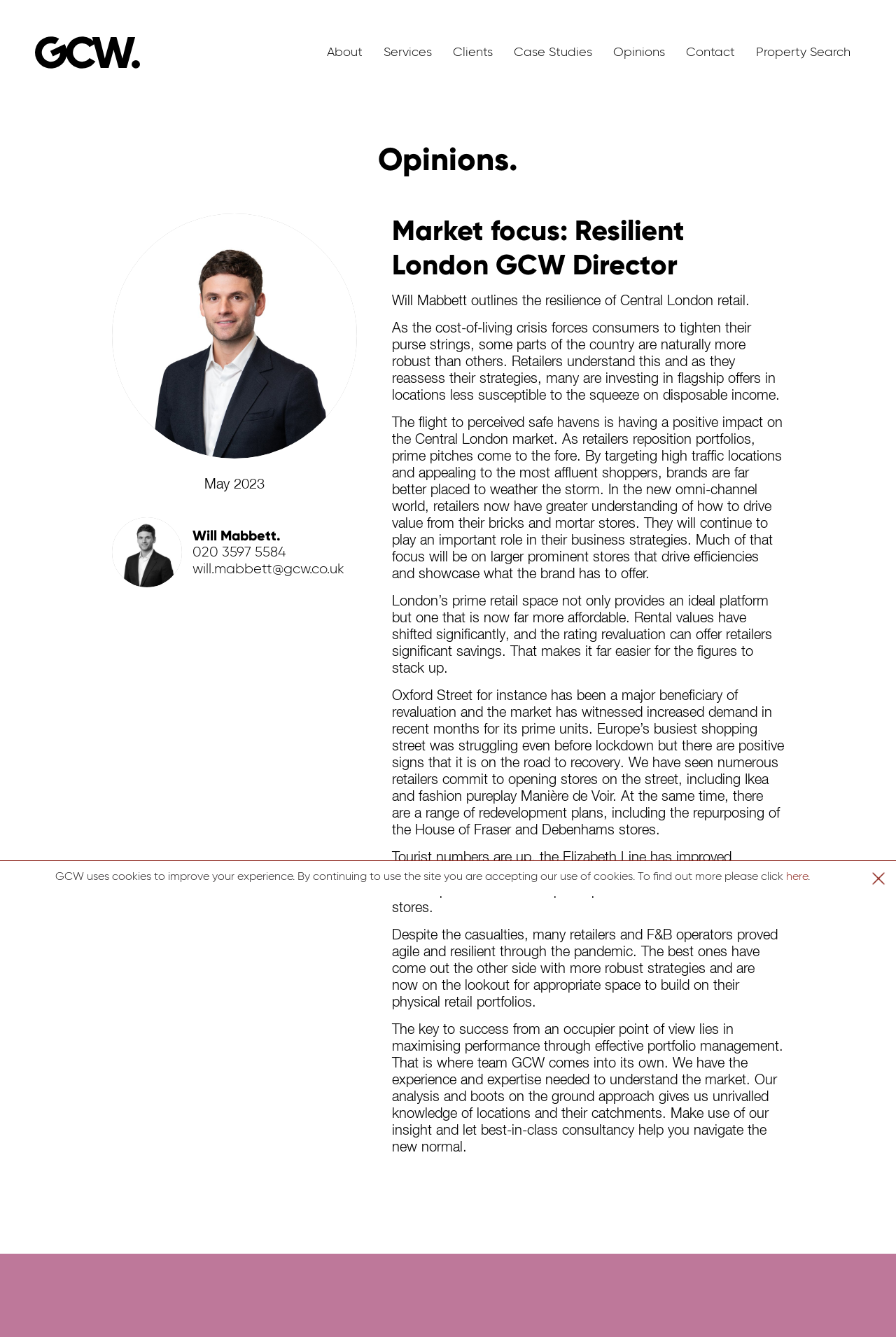How many links are there in the top navigation bar?
Refer to the image and answer the question using a single word or phrase.

7